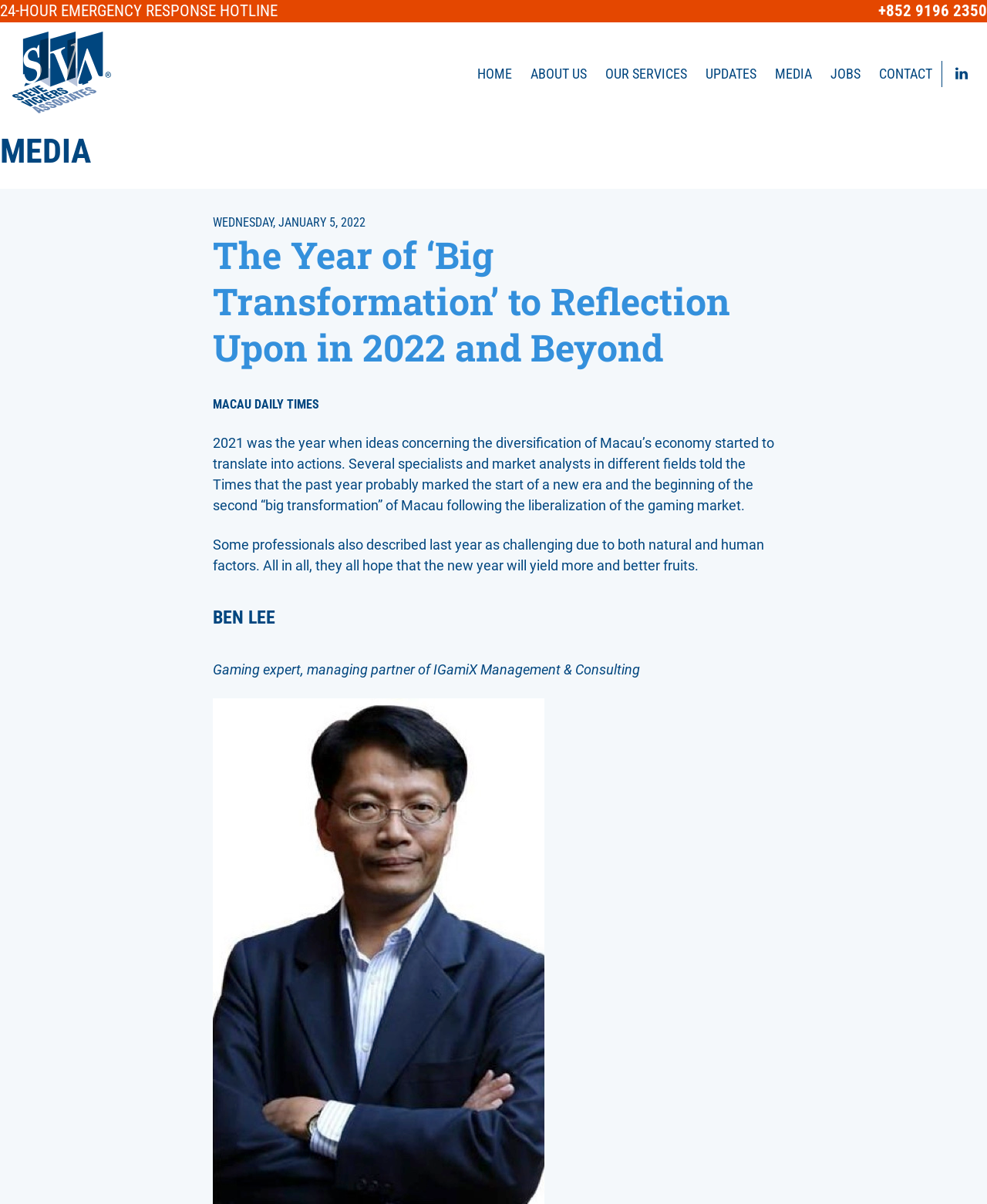Provide a single word or phrase to answer the given question: 
What is the date mentioned in the article?

WEDNESDAY, JANUARY 5, 2022